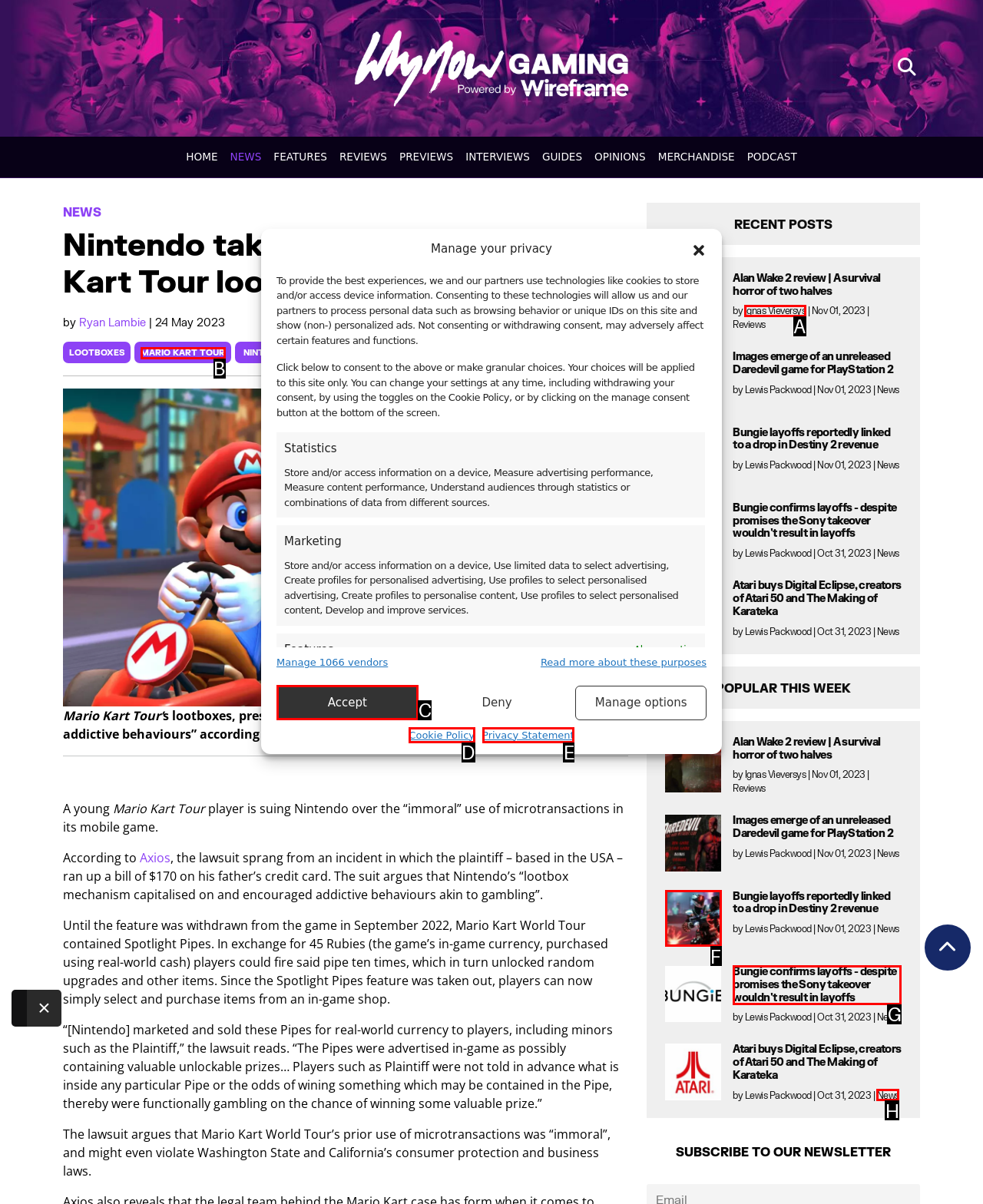From the provided options, pick the HTML element that matches the description: Accept. Respond with the letter corresponding to your choice.

C